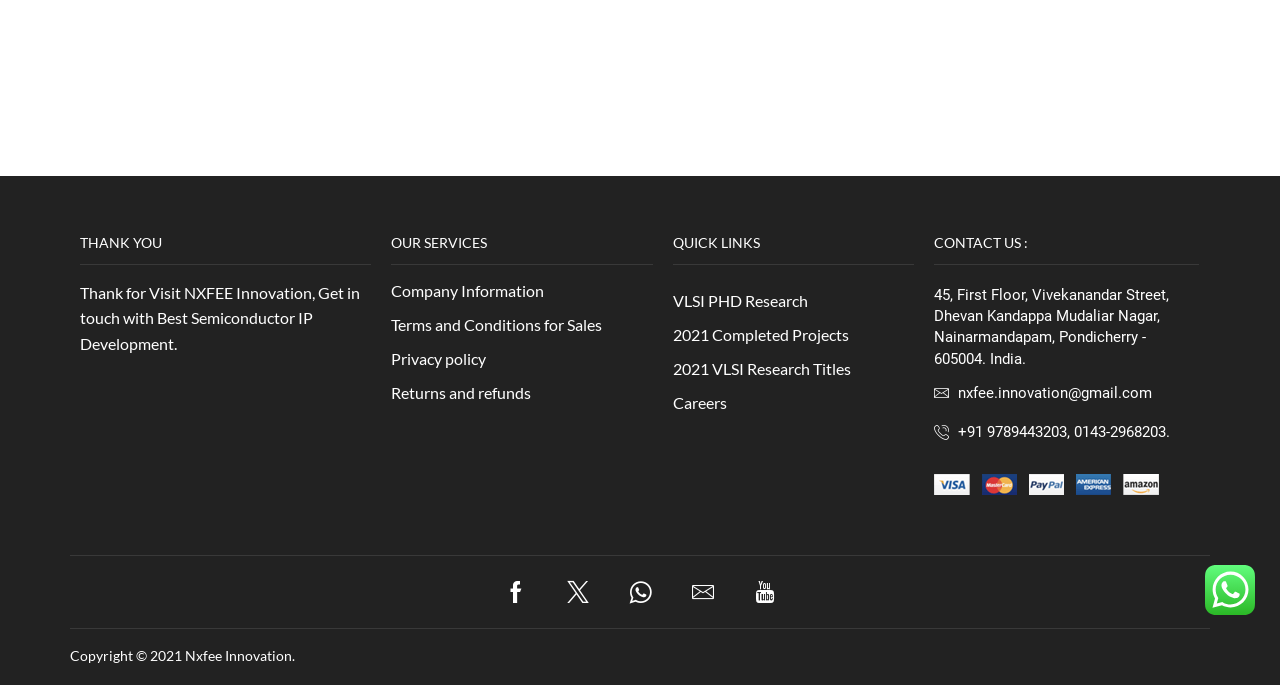Given the element description "info@folsomcatholic.org" in the screenshot, predict the bounding box coordinates of that UI element.

None